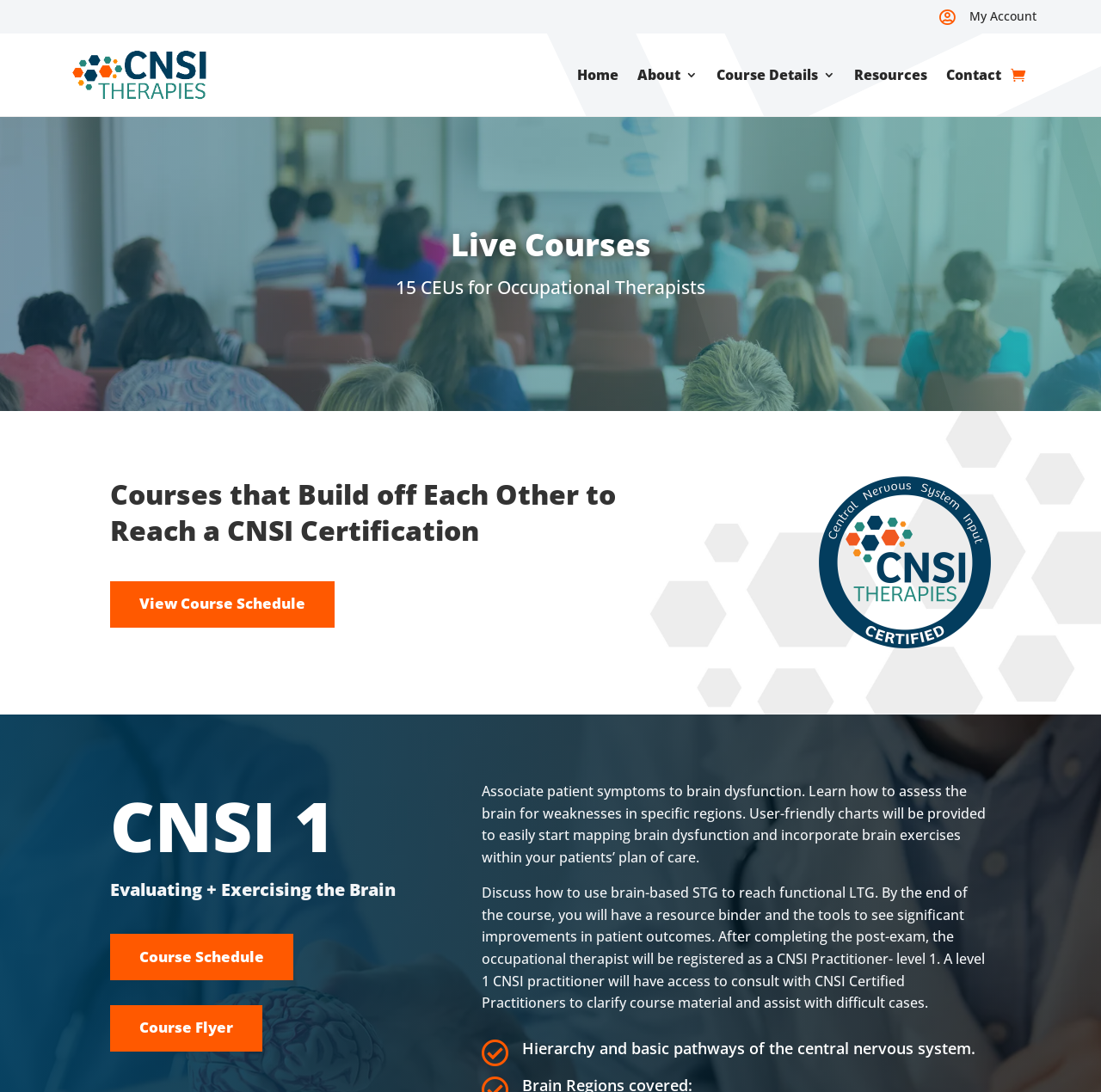Identify the bounding box of the UI component described as: "alt="CNSI Therapies logo"".

[0.06, 0.042, 0.193, 0.095]